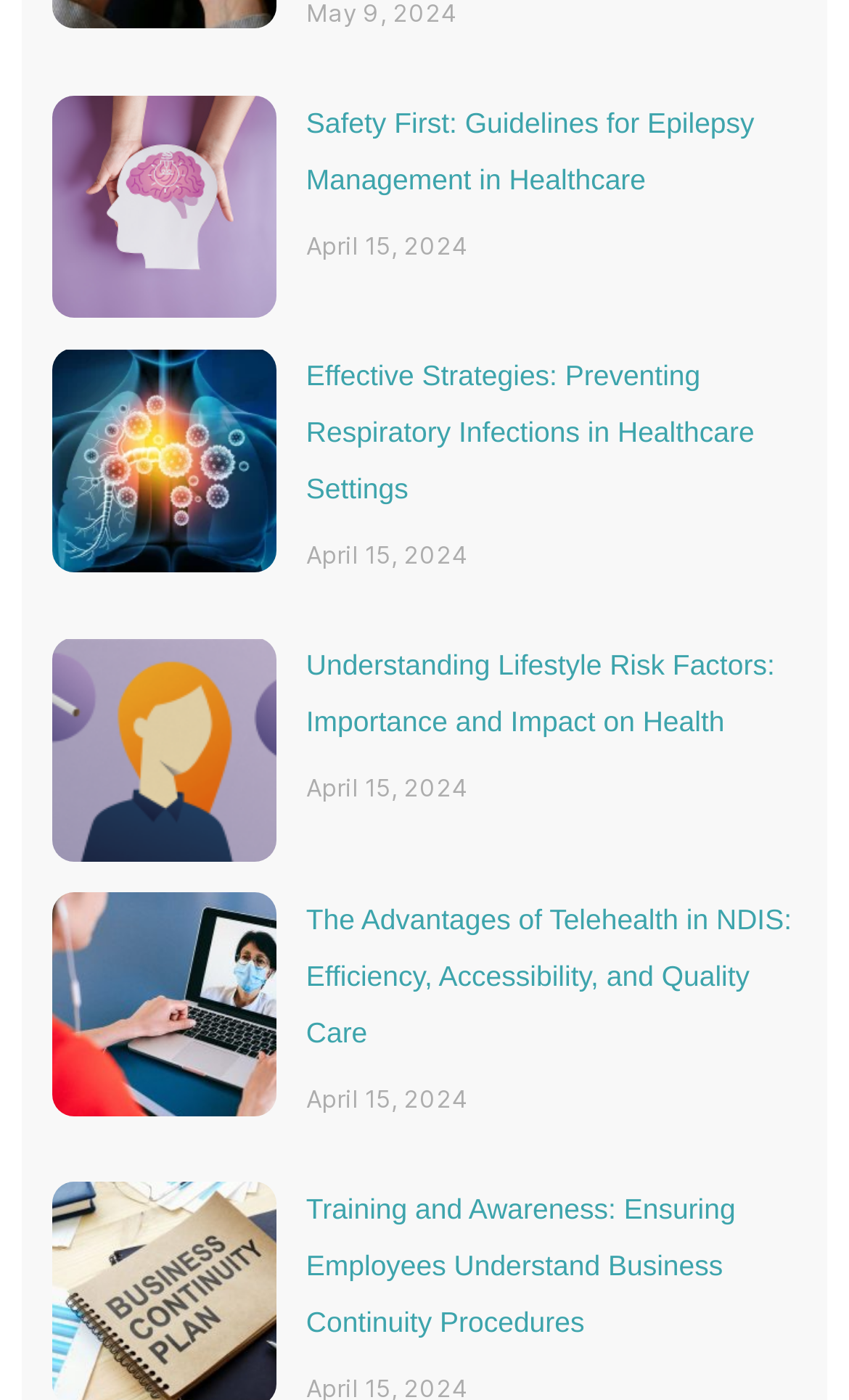Kindly provide the bounding box coordinates of the section you need to click on to fulfill the given instruction: "Visit the 'HOME' page".

None